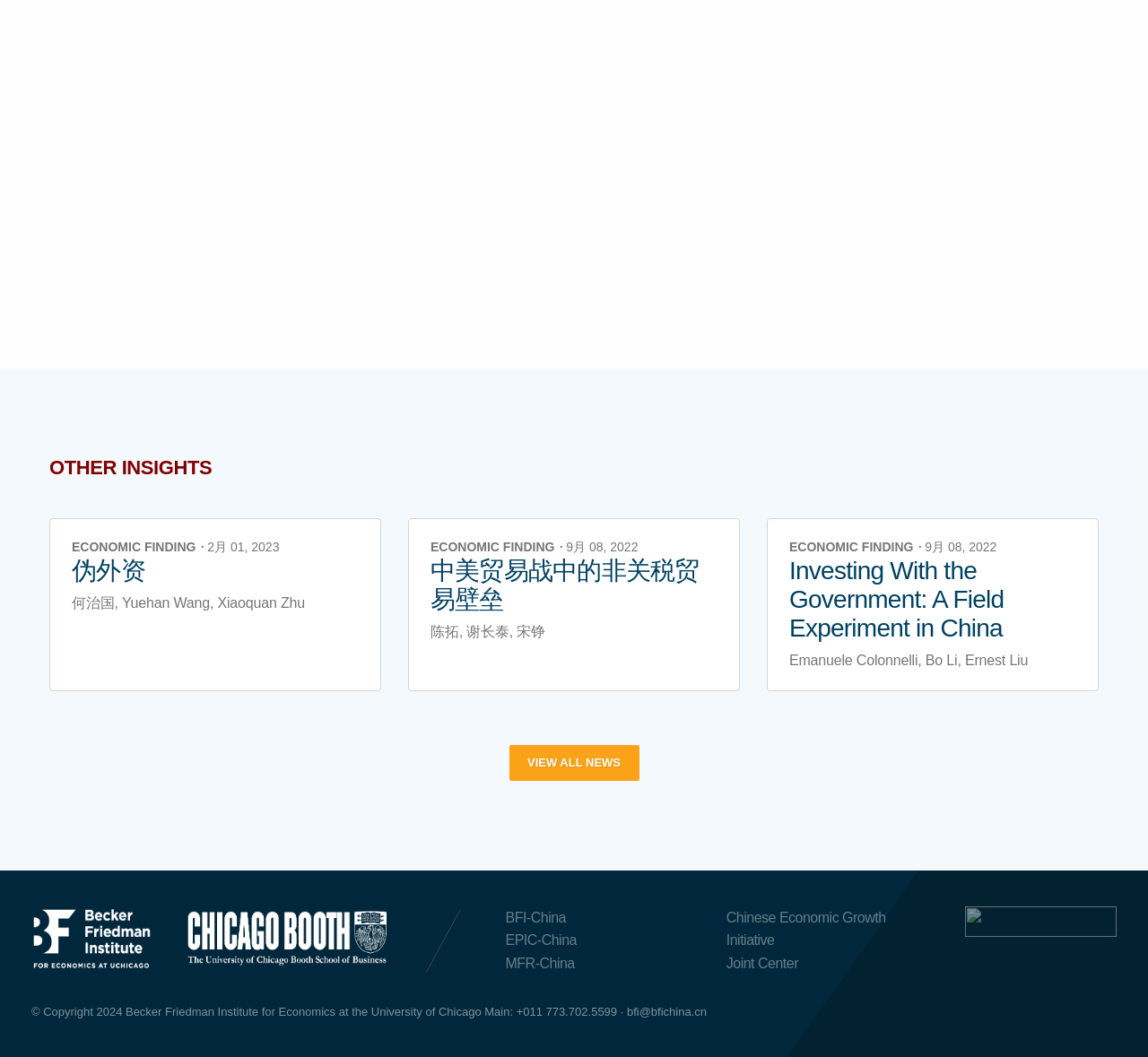Give the bounding box coordinates for the element described as: "View All News".

[0.443, 0.705, 0.557, 0.738]